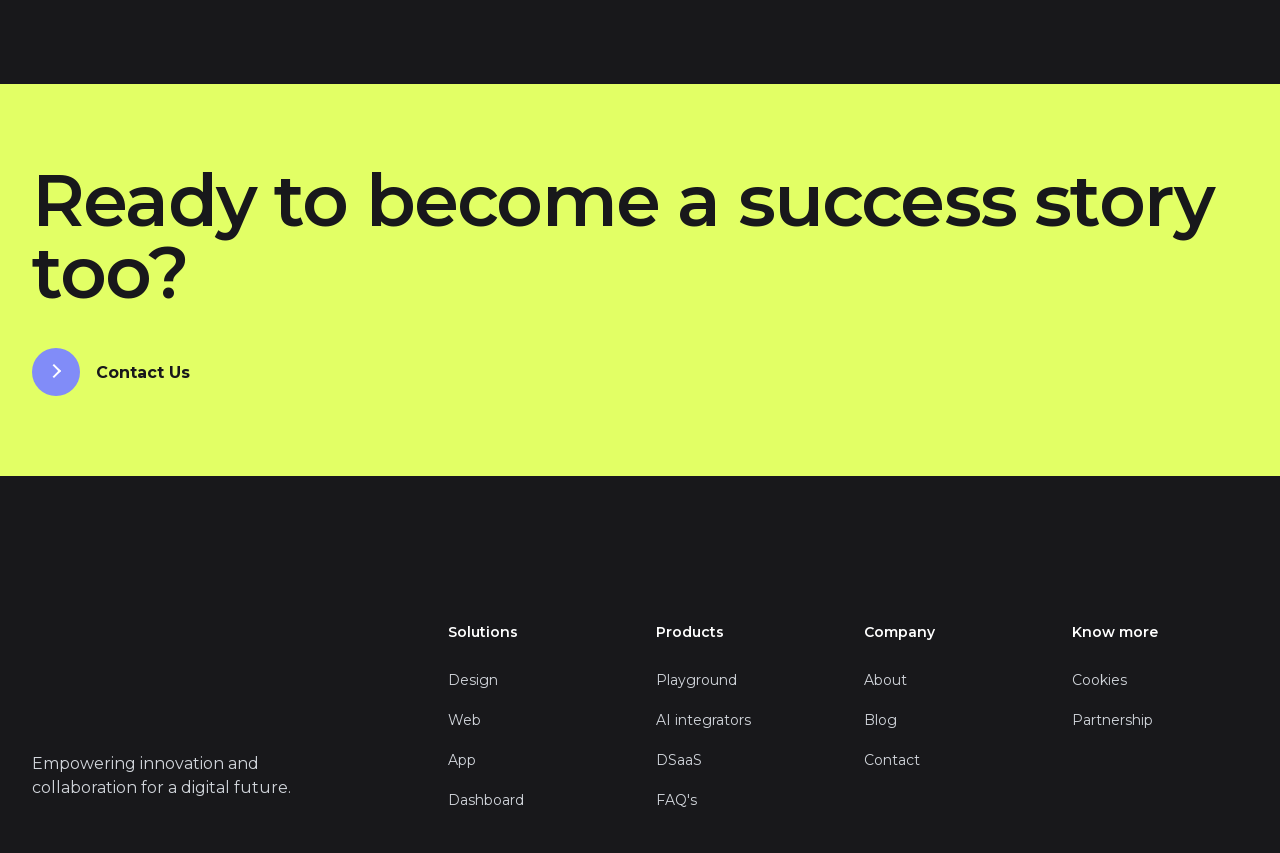Locate the bounding box coordinates of the area you need to click to fulfill this instruction: 'View FAQs'. The coordinates must be in the form of four float numbers ranging from 0 to 1: [left, top, right, bottom].

[0.512, 0.927, 0.545, 0.948]